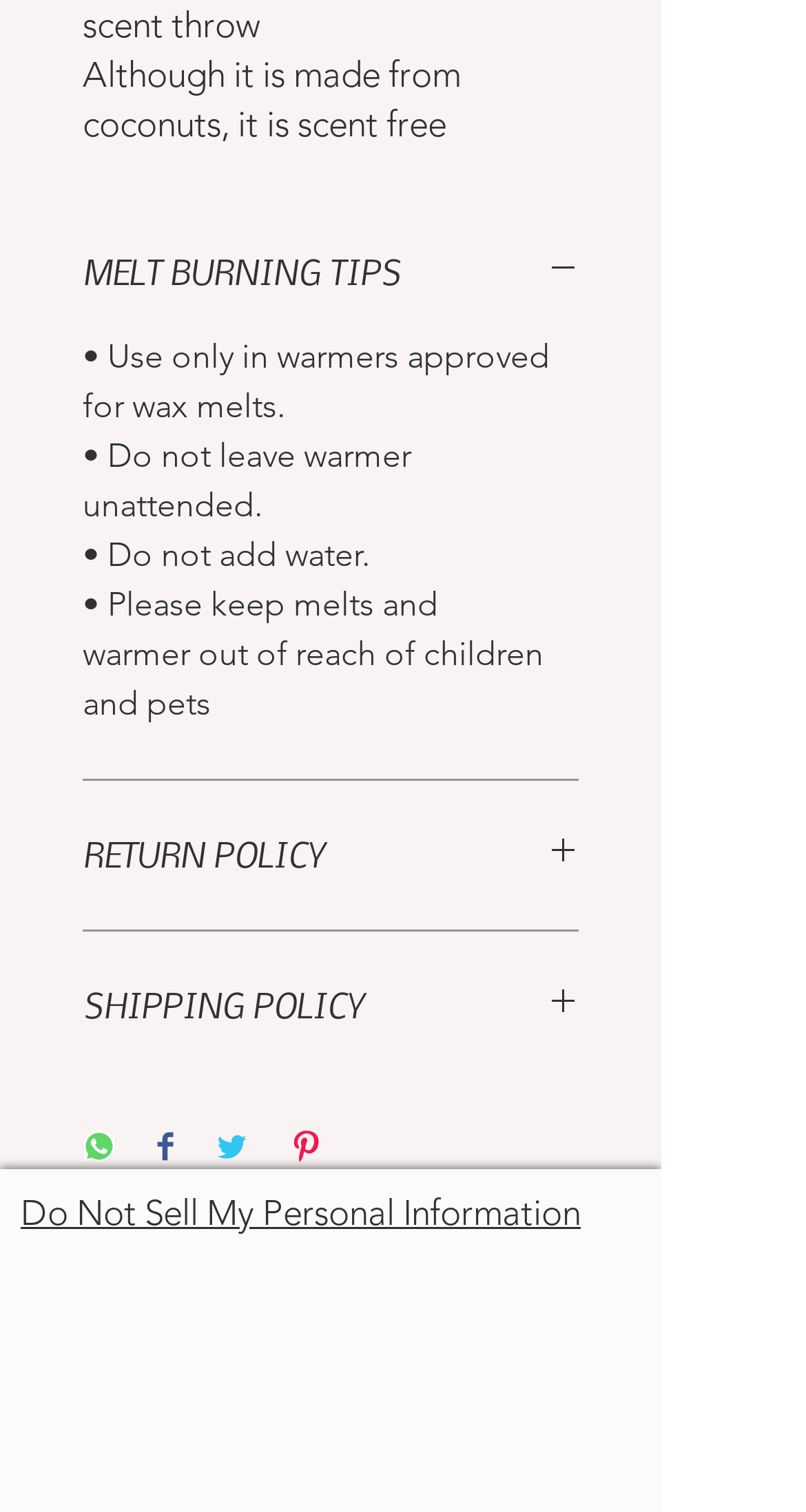Locate the bounding box coordinates of the area to click to fulfill this instruction: "Click MELT BURNING TIPS". The bounding box should be presented as four float numbers between 0 and 1, in the order [left, top, right, bottom].

[0.103, 0.164, 0.718, 0.197]